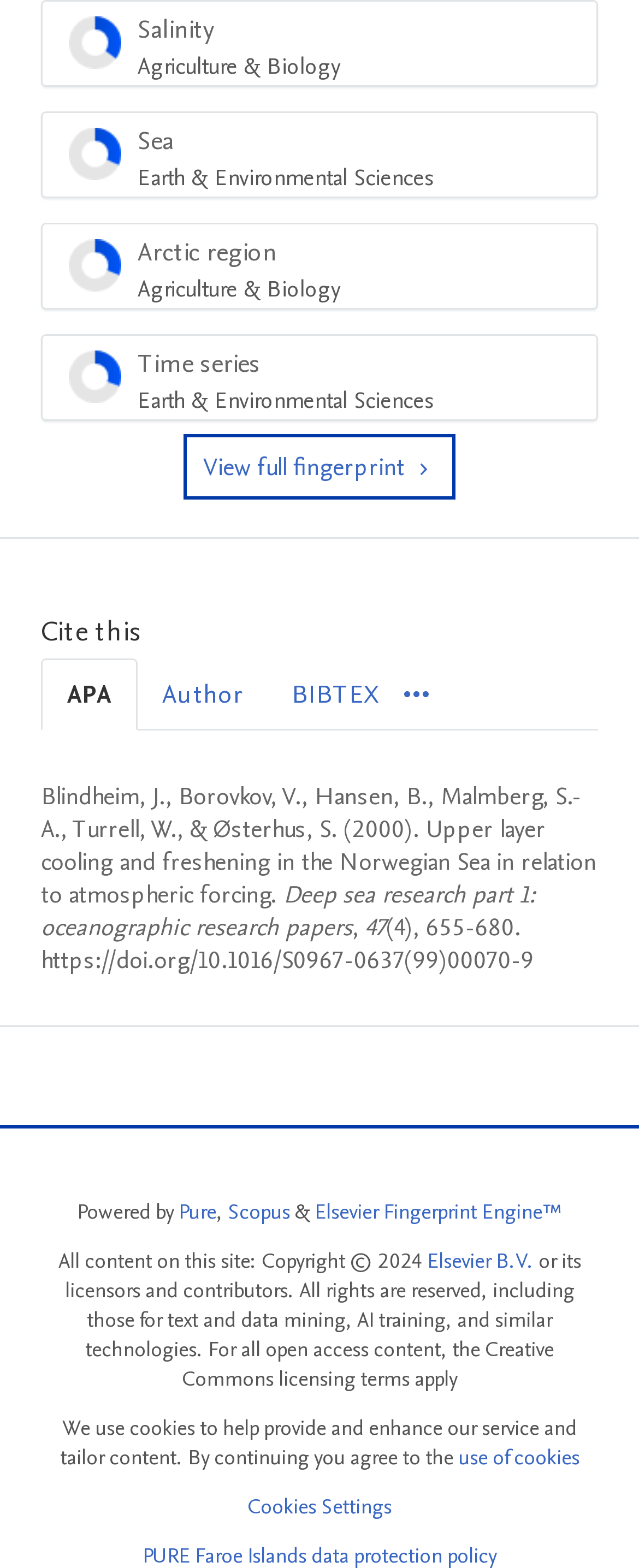Please identify the bounding box coordinates of the element's region that needs to be clicked to fulfill the following instruction: "Visit Pure website". The bounding box coordinates should consist of four float numbers between 0 and 1, i.e., [left, top, right, bottom].

[0.279, 0.763, 0.338, 0.782]